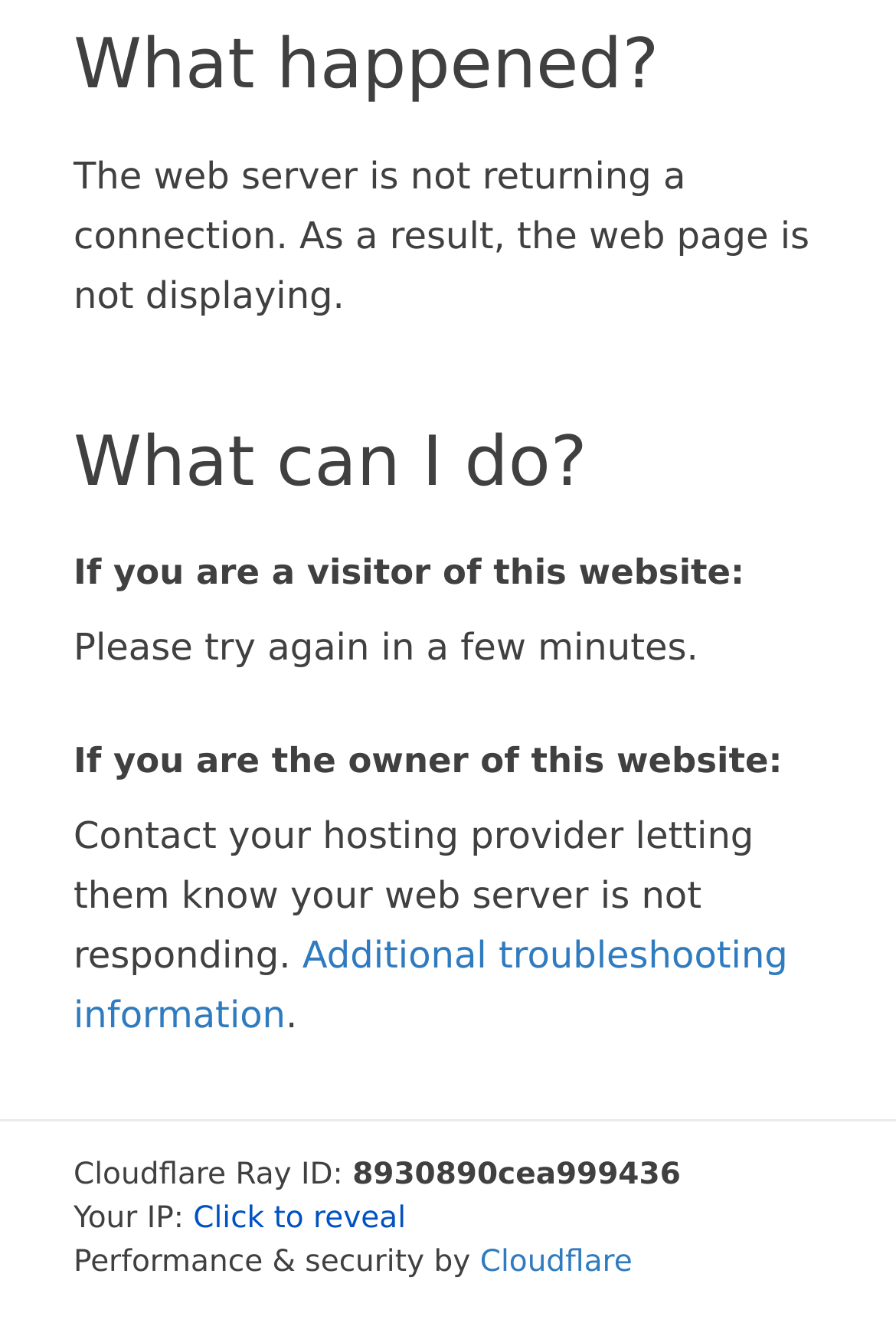Using the provided element description, identify the bounding box coordinates as (top-left x, top-left y, bottom-right x, bottom-right y). Ensure all values are between 0 and 1. Description: Cloudflare

[0.536, 0.94, 0.706, 0.966]